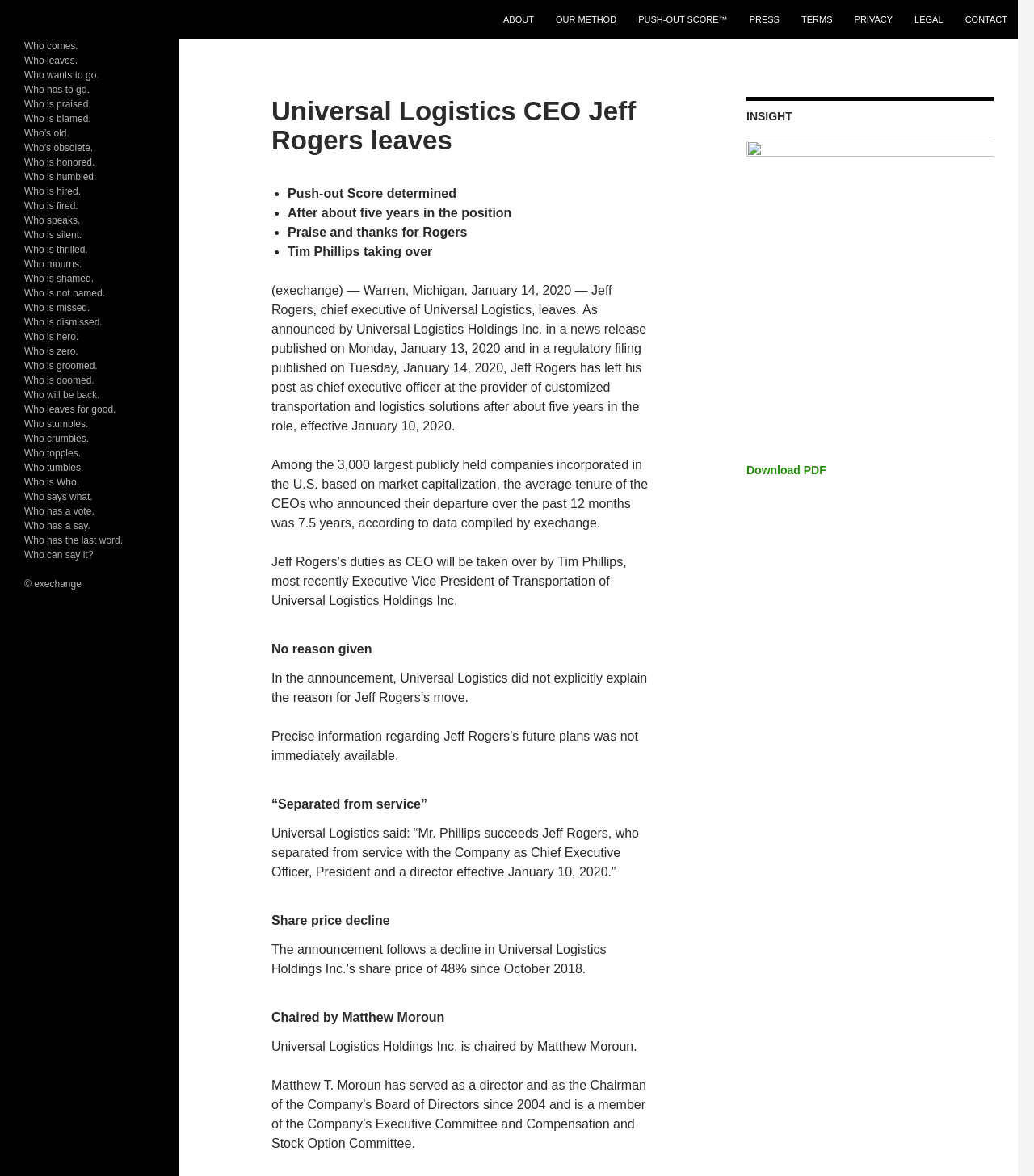Analyze the image and provide a detailed answer to the question: What is the purpose of the INSIGHT section?

The webpage has an INSIGHT section, but it does not explicitly state its purpose. It seems to provide some additional information or analysis related to the company and its performance, but the exact purpose is not clear.